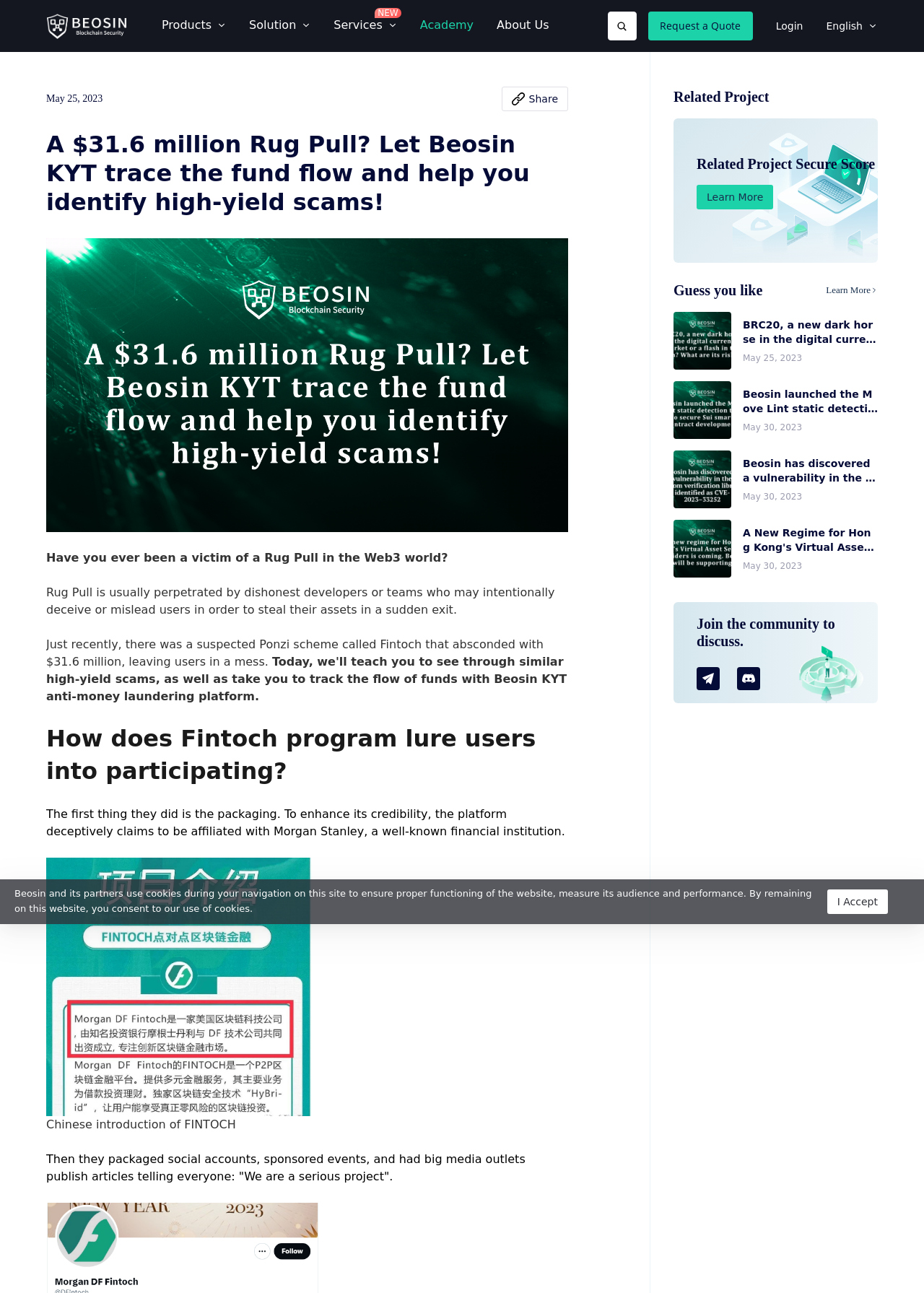Respond with a single word or phrase for the following question: 
What is the name of the platform that absconded with $31.6 million?

Fintoch